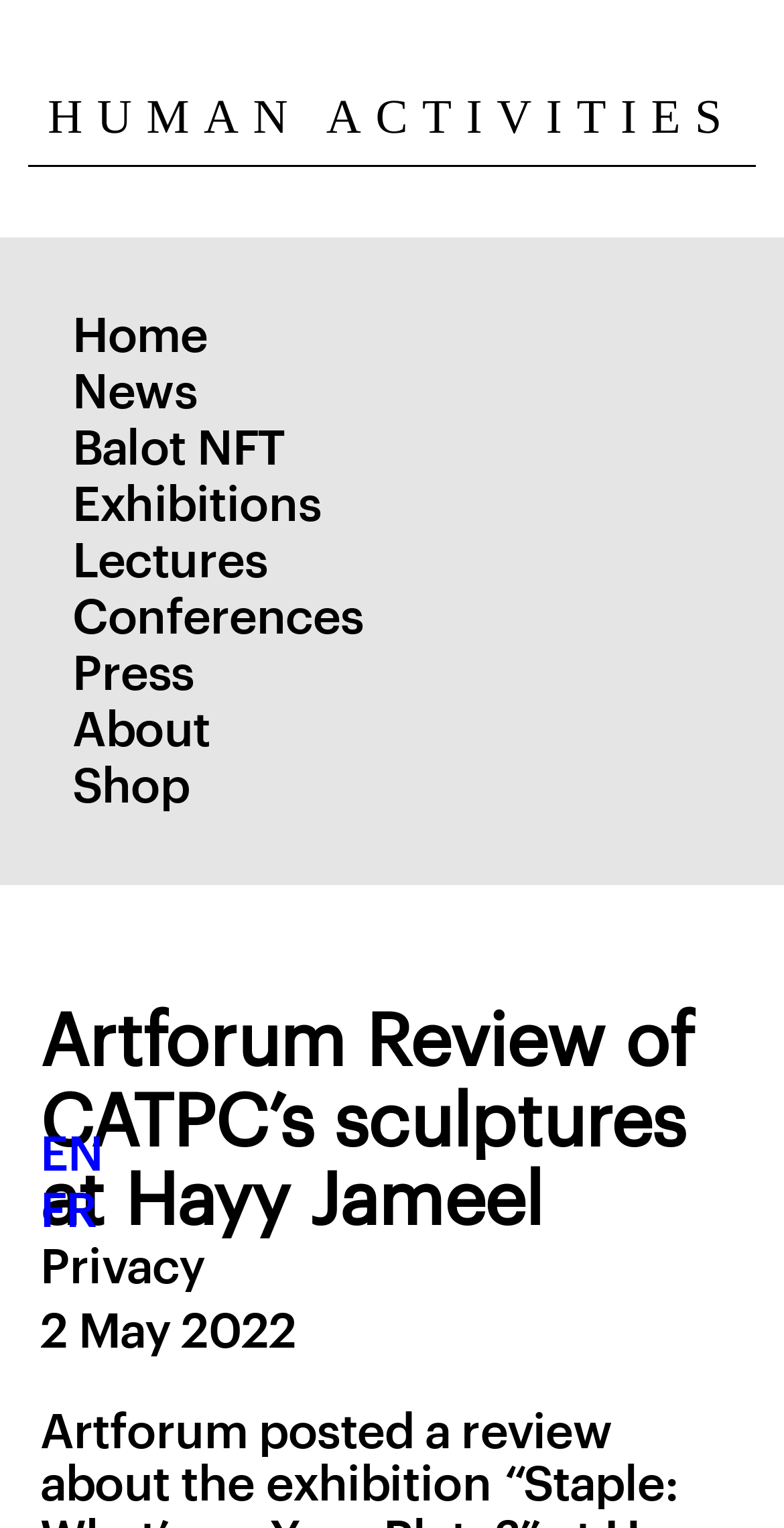Pinpoint the bounding box coordinates of the element you need to click to execute the following instruction: "click on HUMAN ACTIVITIES". The bounding box should be represented by four float numbers between 0 and 1, in the format [left, top, right, bottom].

[0.035, 0.047, 0.965, 0.109]